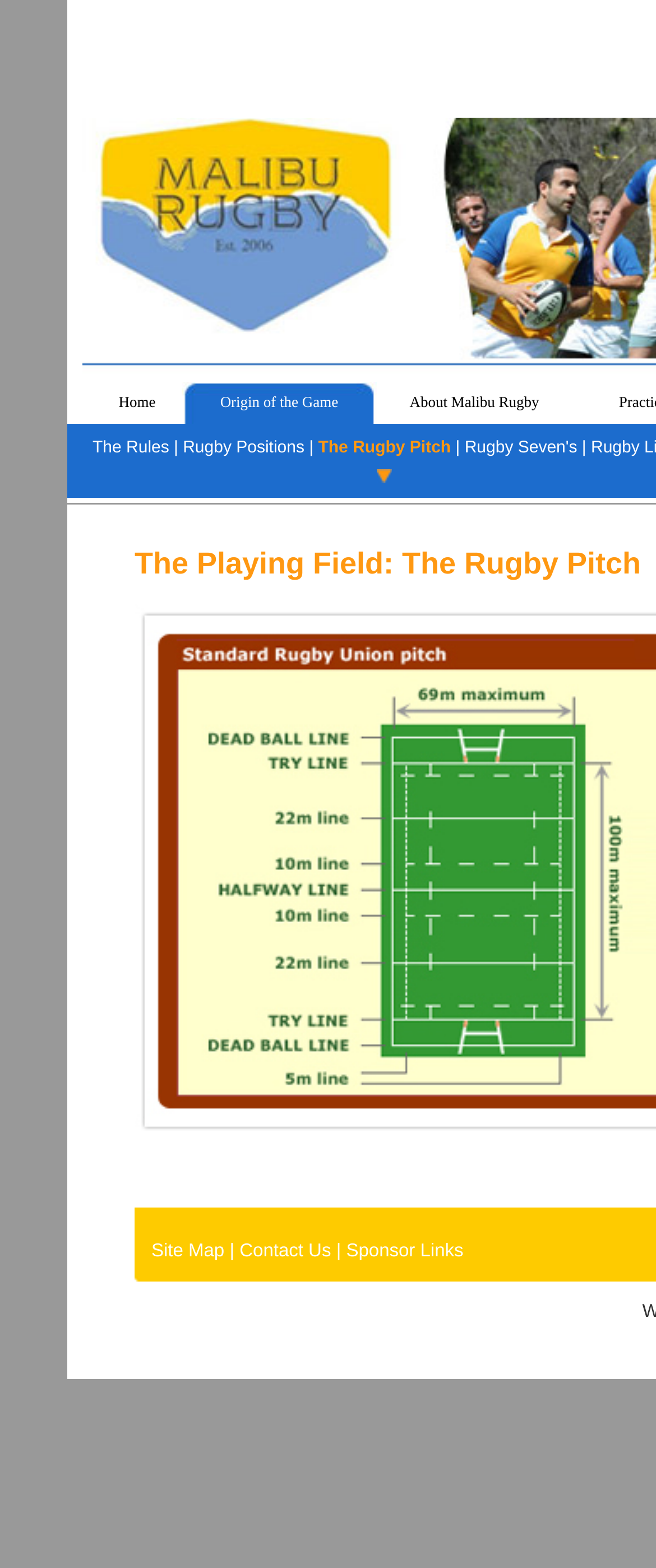Explain in detail what is displayed on the webpage.

The webpage is about Malibu Rugby Football Club (RFC). At the top, there are four main navigation links: "Home", "Origin of the Game", and "About Malibu Rugby", which are positioned horizontally next to each other. Below these links, there are five more links: "The Rules", "Rugby Positions", "The Rugby Pitch", and "Rugby Seven's", which are also arranged horizontally. These links are separated by vertical lines, indicated by the StaticText elements.

At the bottom of the page, there are three more links: "Site Map", "Contact Us", and "Sponsor Links", which are positioned horizontally next to each other. These links are likely part of the website's footer section. Overall, the webpage has a simple and organized layout, with a focus on providing easy access to information about Malibu Rugby Football Club.